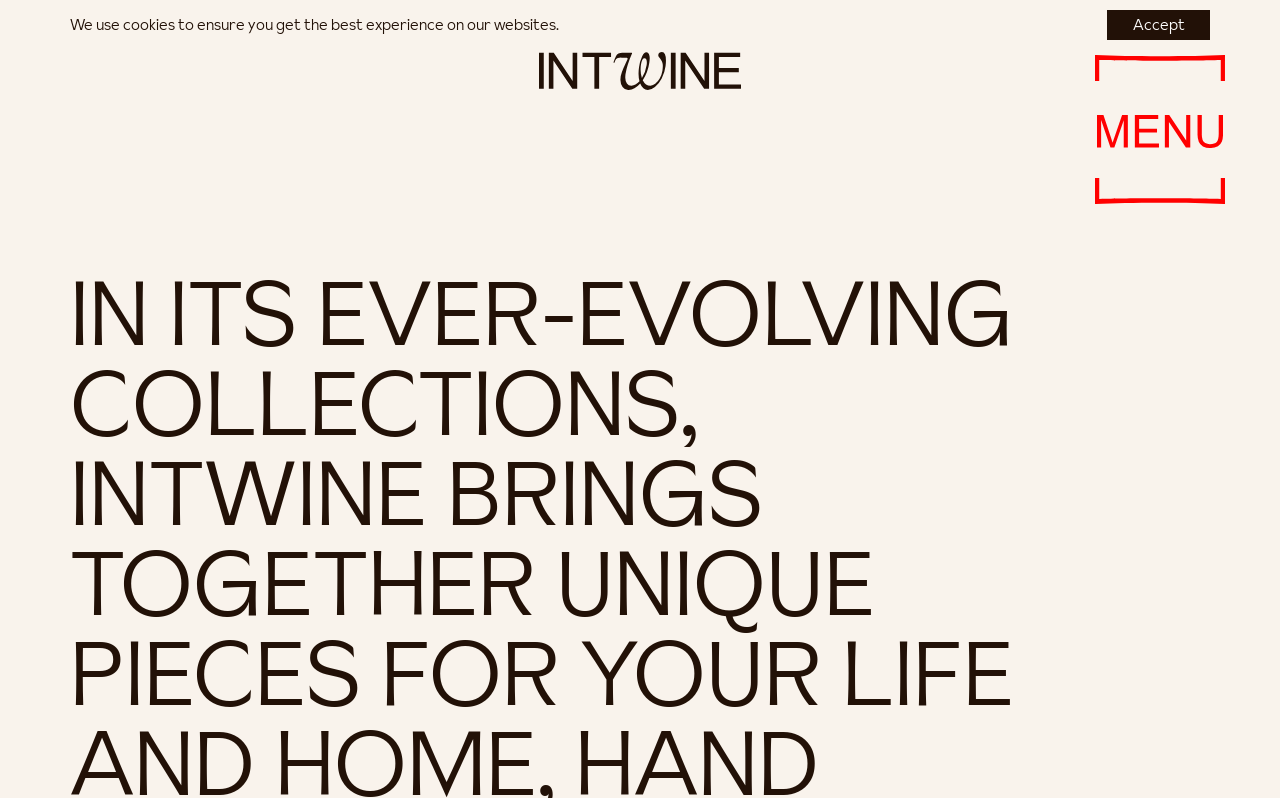Pinpoint the bounding box coordinates for the area that should be clicked to perform the following instruction: "contact us".

[0.855, 0.35, 0.957, 0.385]